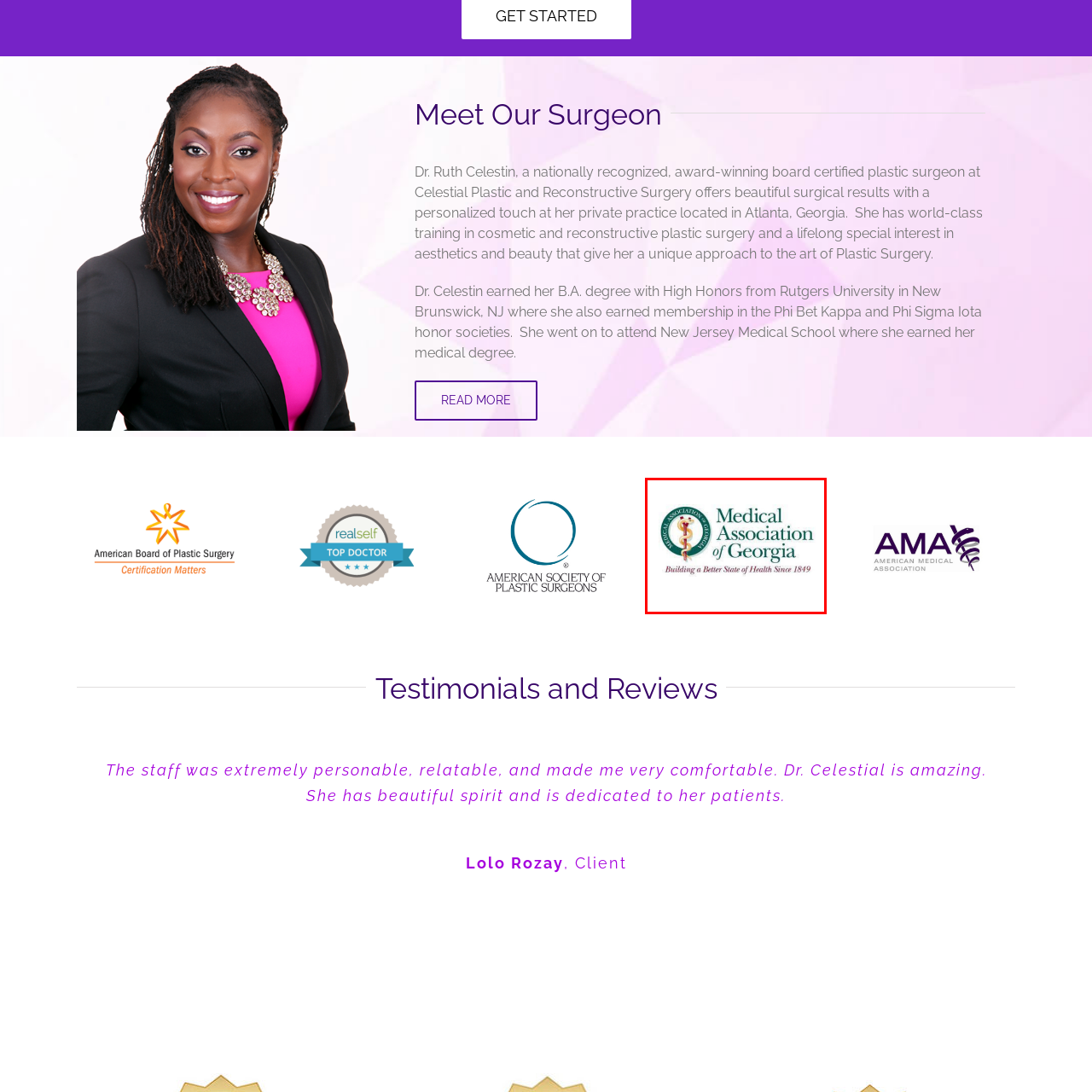Detail the features and components of the image inside the red outline.

The image features the logo of the Medical Association of Georgia, which prominently displays the phrase "Medical Association of Georgia" along with the slogan "Building a Better State of Health Since 1849." The logo is accompanied by a distinctive emblem that includes a caduceus symbol, which is commonly associated with medicine and healthcare. This visual representation reinforces the organization's commitment to promoting health and medical standards in the state of Georgia, showcasing its long-standing dedication since its founding in 1849. Through this branding, the association aims to convey professionalism and a focus on improving healthcare for the community it serves.